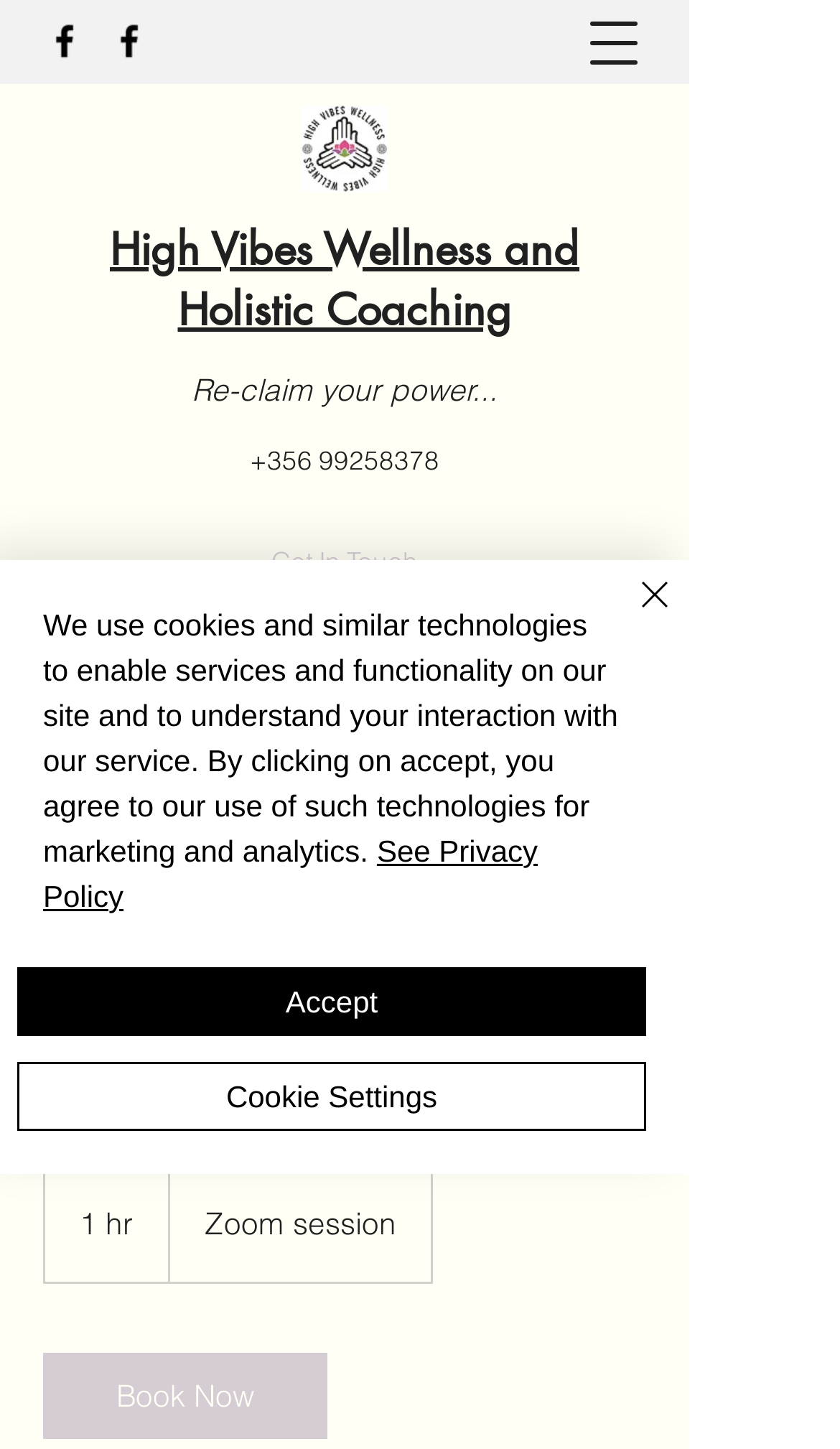How long is each Zoom session?
Please answer the question as detailed as possible.

I found the answer by looking at the StaticText element with the text '1 hour' which is located below the 'Zoom session' text, indicating the duration of each session.